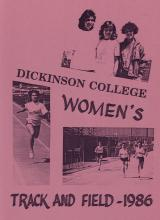How many photographs are on the yearbook cover?
Answer the question with just one word or phrase using the image.

three